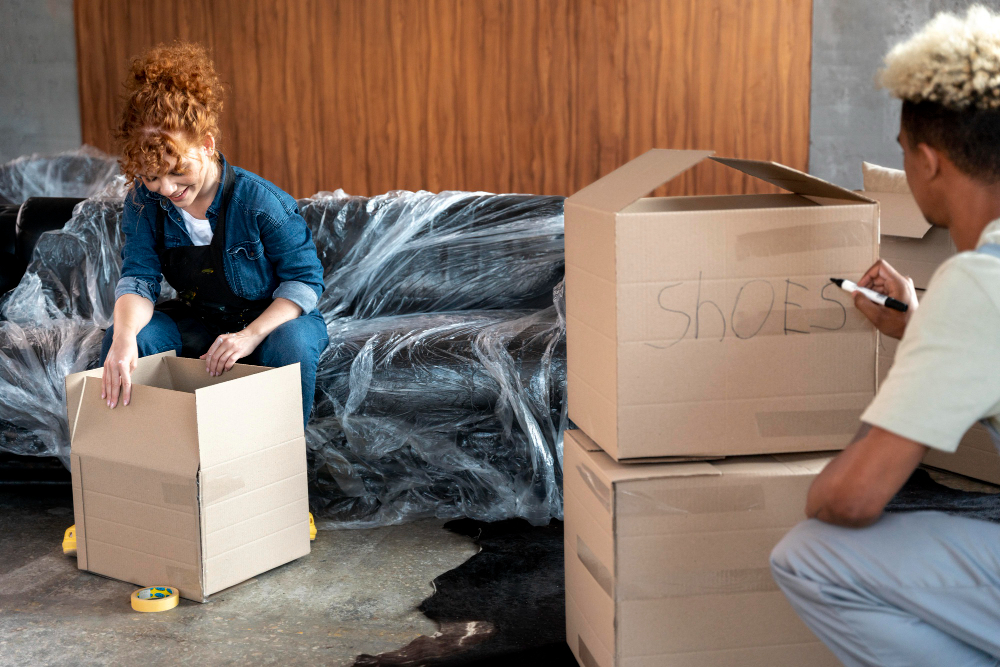Provide a thorough description of what you see in the image.

The image depicts two individuals engaged in the process of packing boxes in a well-lit indoor space. To the left, a woman with curly hair, dressed in a denim shirt and overalls, is seated on the floor with a cardboard box in front of her. She appears to be carefully organizing items into the box, sporting a focused and content expression. Nearby, a man stands, holding a black marker while labeling a similarly sized box that is already filled. The label reads "SHOES," indicating that they are organizing footwear for storage or transport. In the background, there’s a sofa covered in protective plastic, suggesting that they might be in the midst of moving or decluttering. This scene captures a collaborative and practical moment in the process of junk removal, highlighting the theme of organization and tidiness as part of their services.